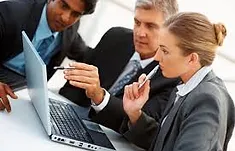Look at the image and give a detailed response to the following question: What is the gray-haired man doing?

The gray-haired man is positioned centrally and is pointing at the laptop, suggesting that he is making a crucial point or explanation, and is likely leading the discussion or presentation.